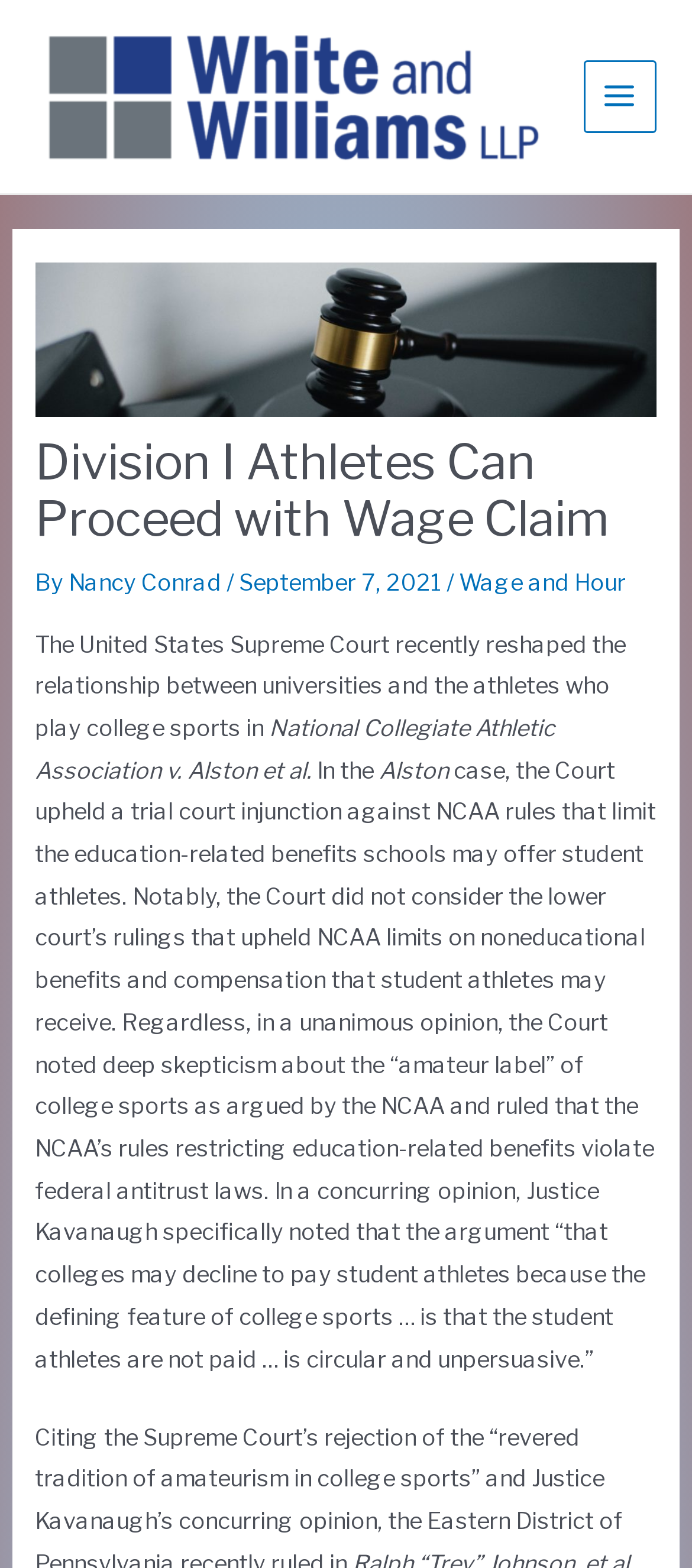What is the date of the article?
Provide an in-depth and detailed explanation in response to the question.

The date of the article is mentioned in the header section of the webpage, where it says 'September 7, 2021'.